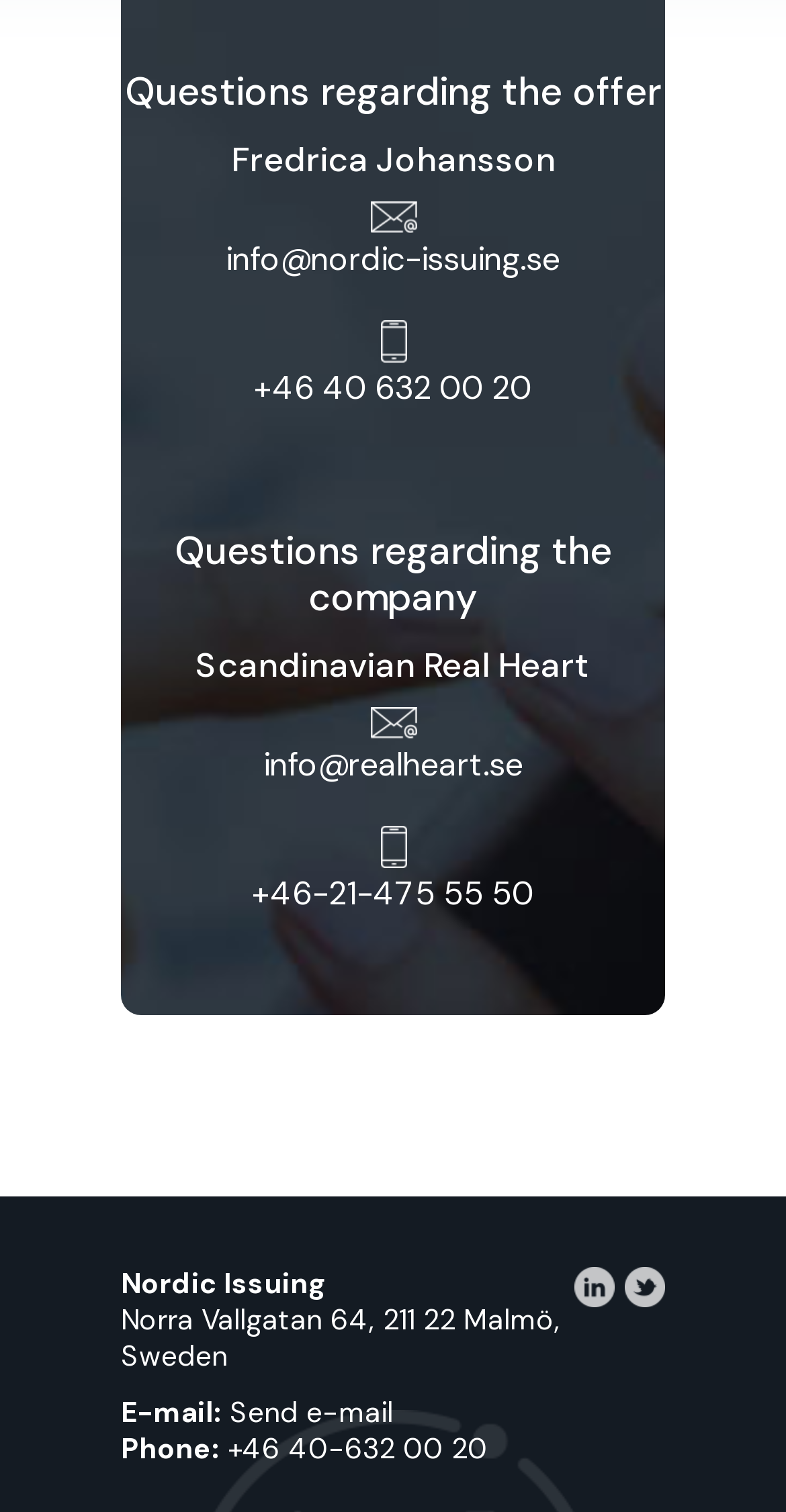Respond to the following query with just one word or a short phrase: 
How many social media links are present on the webpage?

2